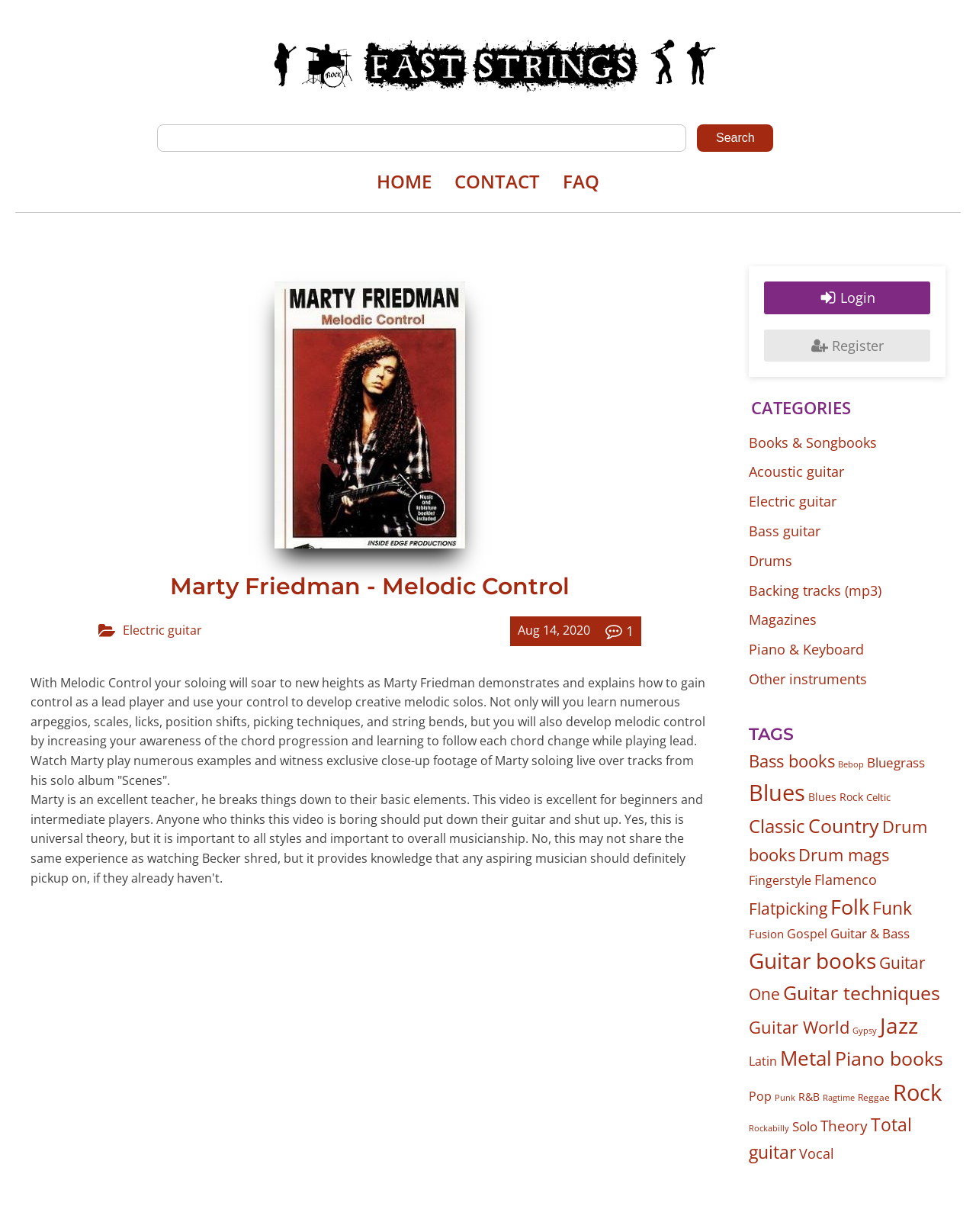Extract the main heading from the webpage content.

Marty Friedman - Melodic Control